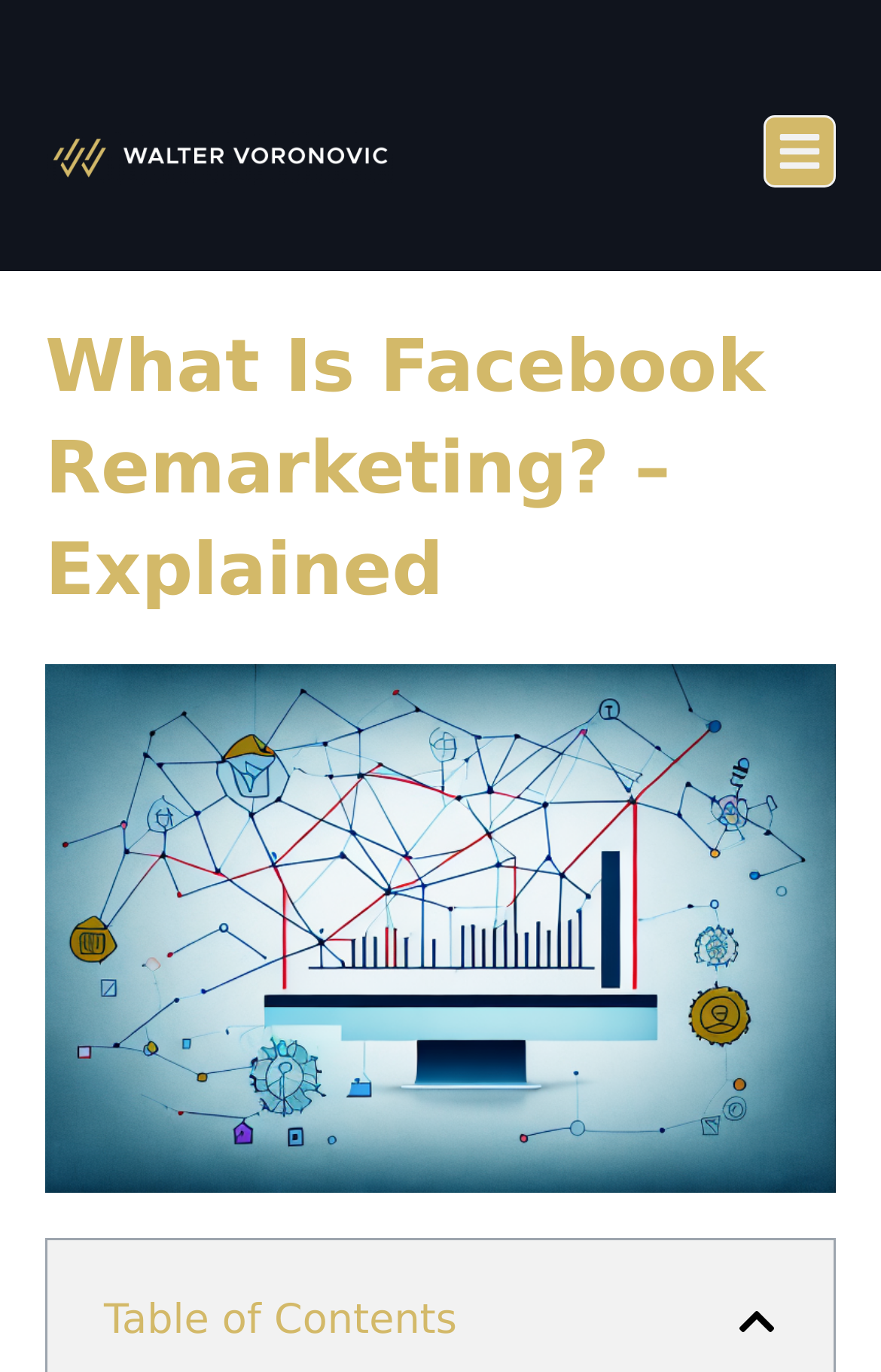Where is the image related to Facebook remarketing located?
Refer to the screenshot and answer in one word or phrase.

Below the first heading